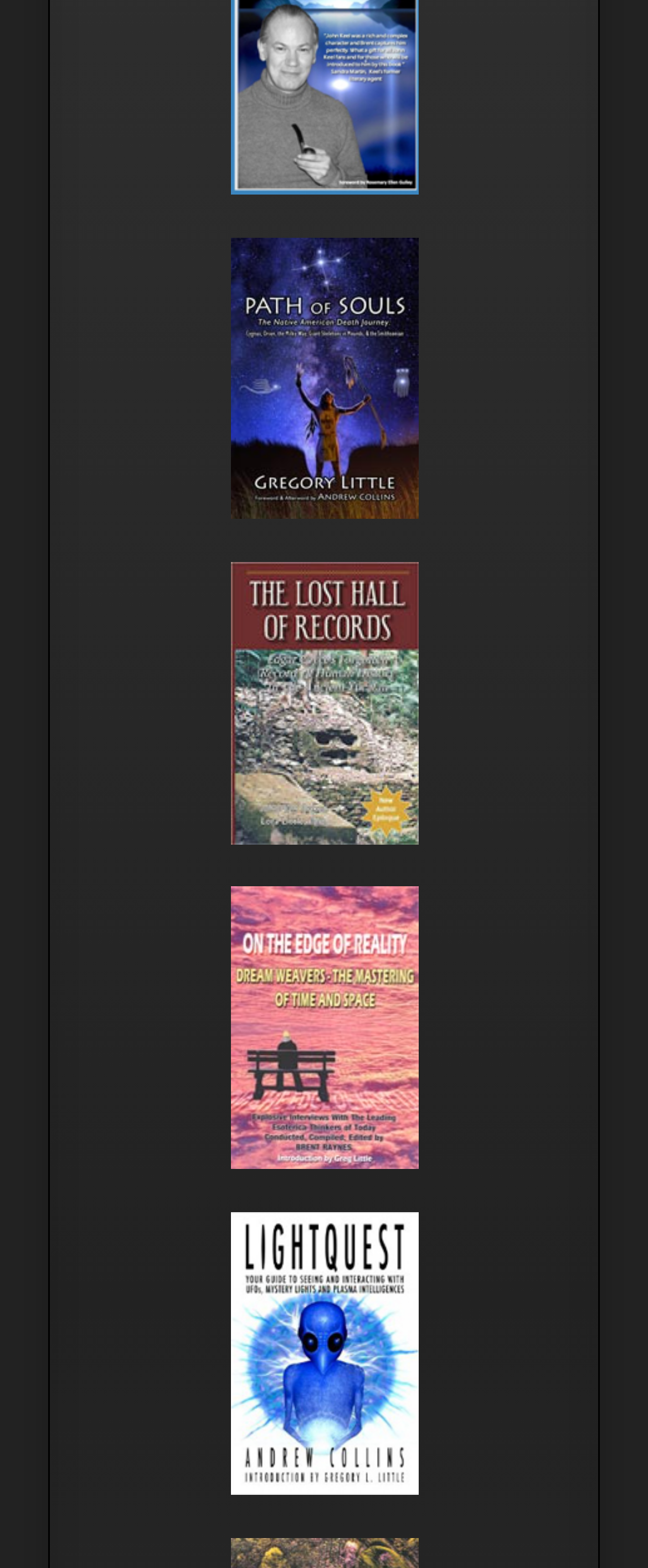What is the theme of the books listed?
Ensure your answer is thorough and detailed.

The titles of the books listed, such as 'Path of Souls', 'The Lost Hall of Records', and 'On the Edge of Reality', suggest that they are related to mystery or the supernatural. This theme is also hinted at by the title 'John-Keel-Myths-Ongoing-Mysteries'.